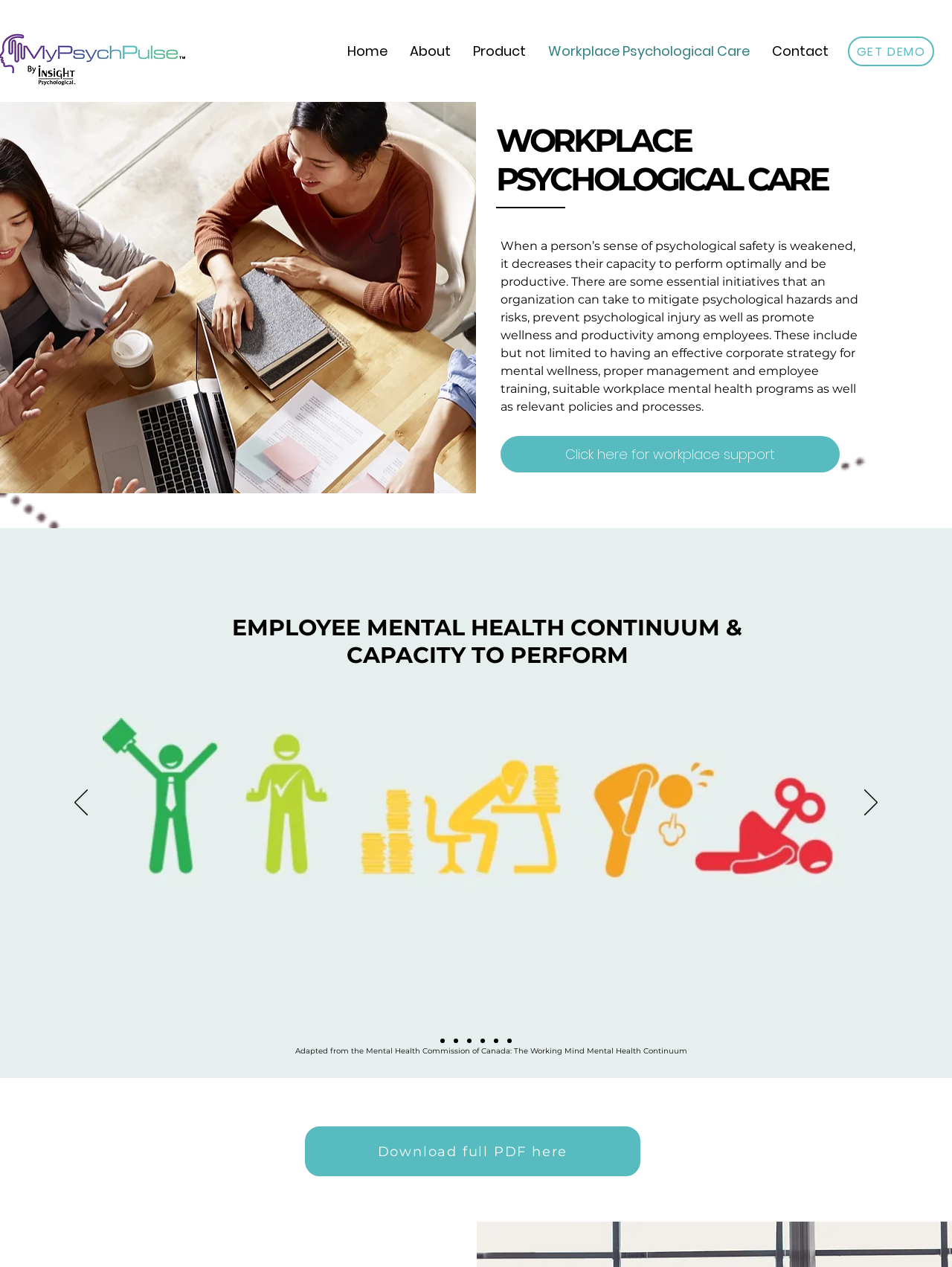What is the navigation menu at the top of the webpage?
Give a comprehensive and detailed explanation for the question.

The navigation menu at the top of the webpage contains links to different sections of the website, including 'Home', 'About', 'Product', 'Workplace Psychological Care', and 'Contact'. This menu allows visitors to navigate to different parts of the website.